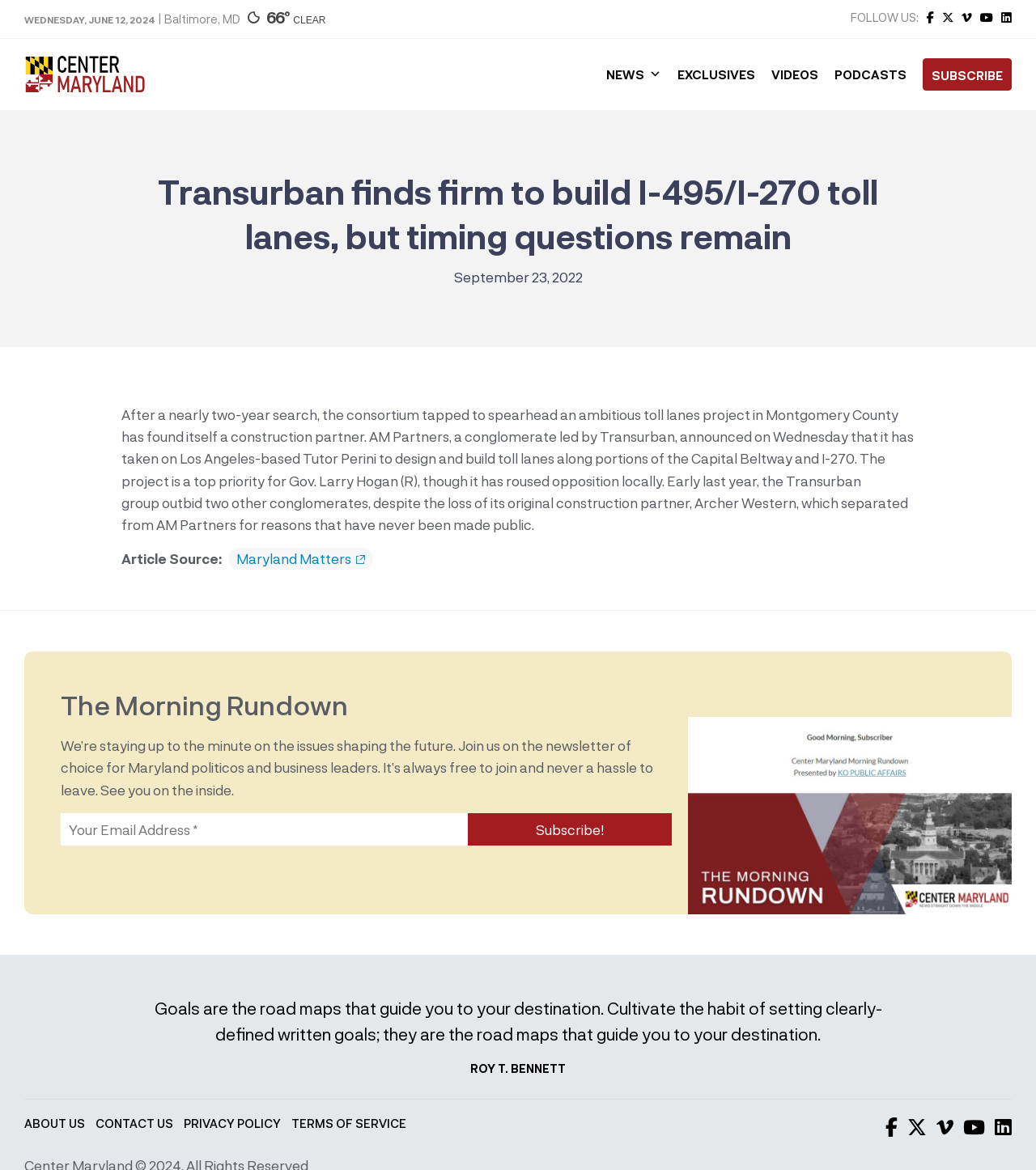Provide an in-depth caption for the elements present on the webpage.

This webpage appears to be a news article page from Center Maryland. At the top left, there is a logo and a date "WEDNESDAY, JUNE 12, 2024" followed by the location "Baltimore, MD". The current weather is displayed next to the date, showing 66°F and clear conditions.

On the top right, there are social media links, including Facebook, Twitter, Instagram, LinkedIn, and YouTube. Below the social media links, there is a navigation menu with links to "NEWS", "EXCLUSIVES", "VIDEOS", "PODCASTS", and "SUBSCRIBE".

The main content of the page is an article titled "Transurban finds firm to build I-495/I-270 toll lanes, but timing questions remain". The article is dated September 23, 2022, and has a brief summary of the content. The article itself discusses the construction of toll lanes in Montgomery County and the involvement of Transurban and Tutor Perini.

Below the article, there is a section titled "The Morning Rundown" with a brief description and a call to action to join a newsletter. There is a form to input an email address and a "Subscribe!" button.

At the bottom of the page, there is a quote from Roy T. Bennett and a section with links to "ABOUT US", "CONTACT US", "PRIVACY POLICY", and "TERMS OF SERVICE". There are also social media links again at the bottom right.